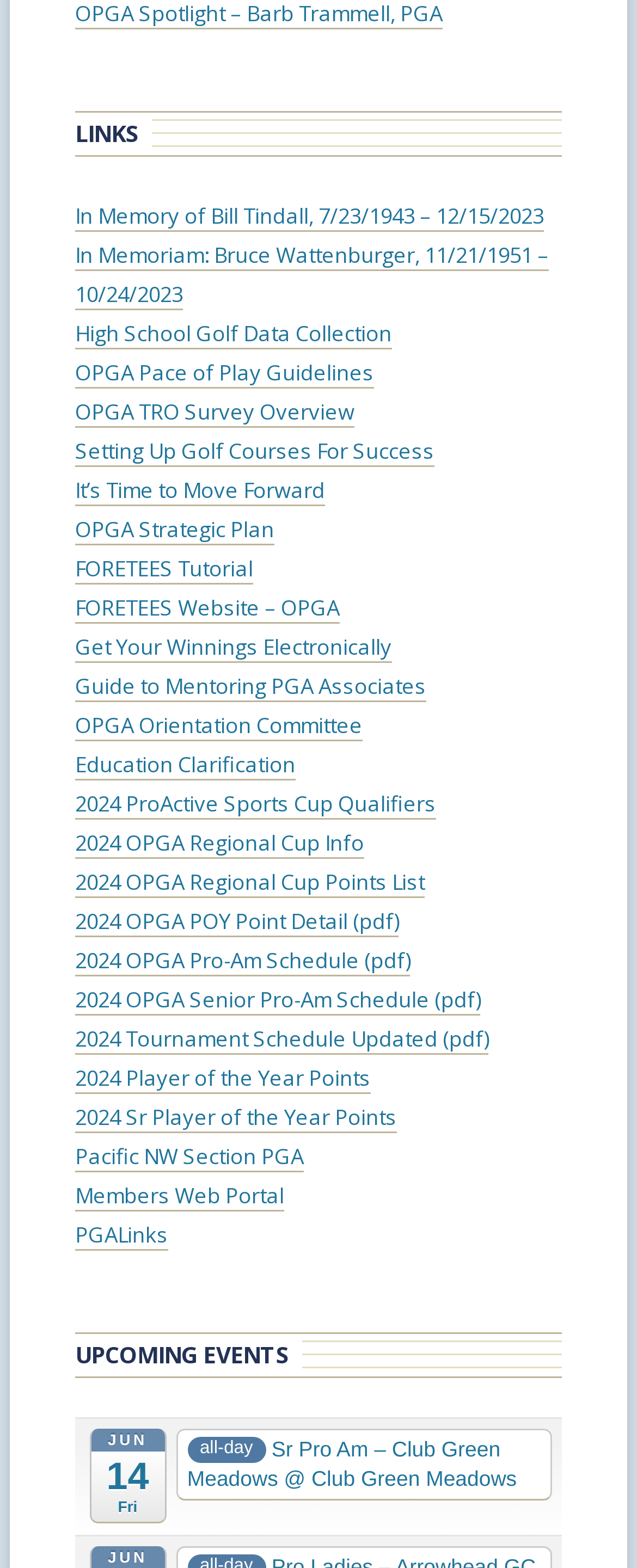Please locate the bounding box coordinates of the element that should be clicked to achieve the given instruction: "Click the phone number to call".

None